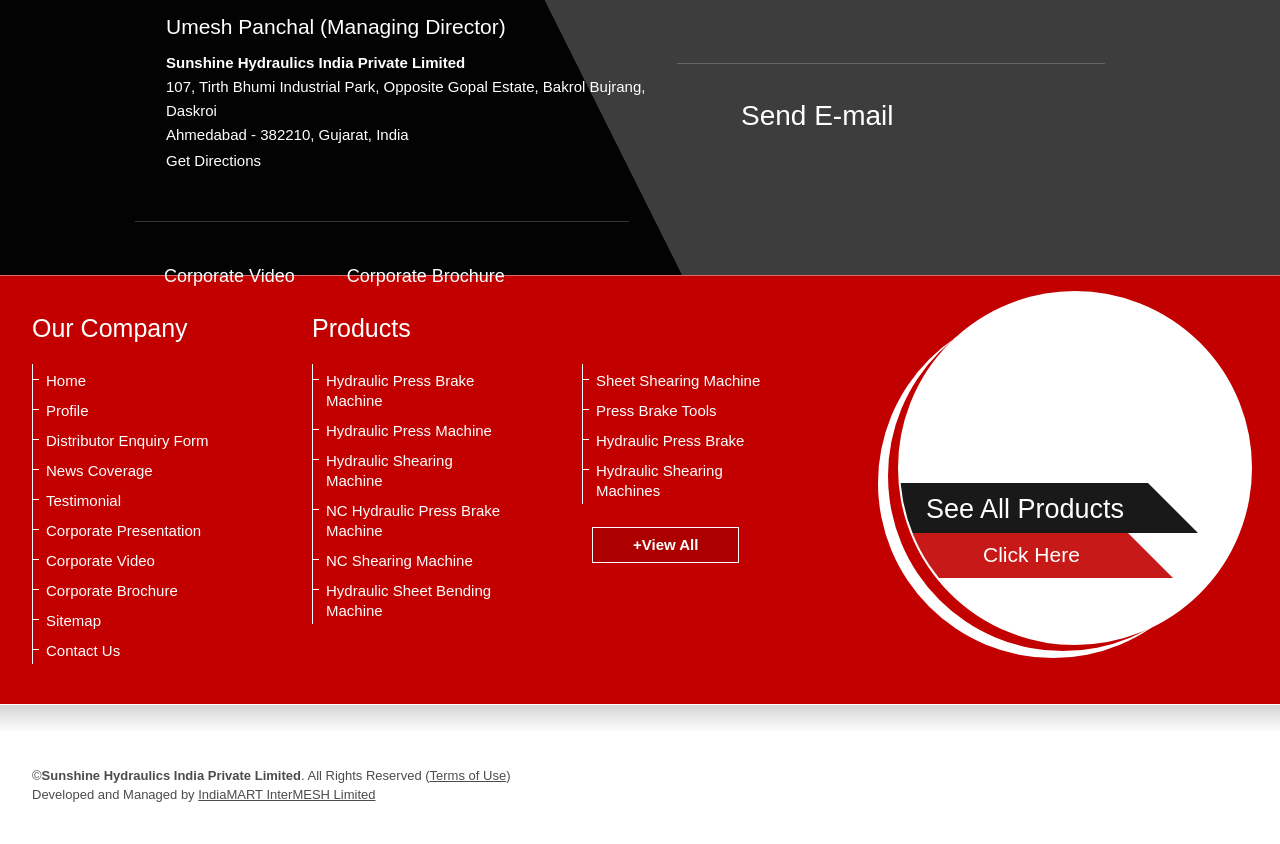Can you provide the bounding box coordinates for the element that should be clicked to implement the instruction: "Contact us"?

[0.028, 0.759, 0.181, 0.783]